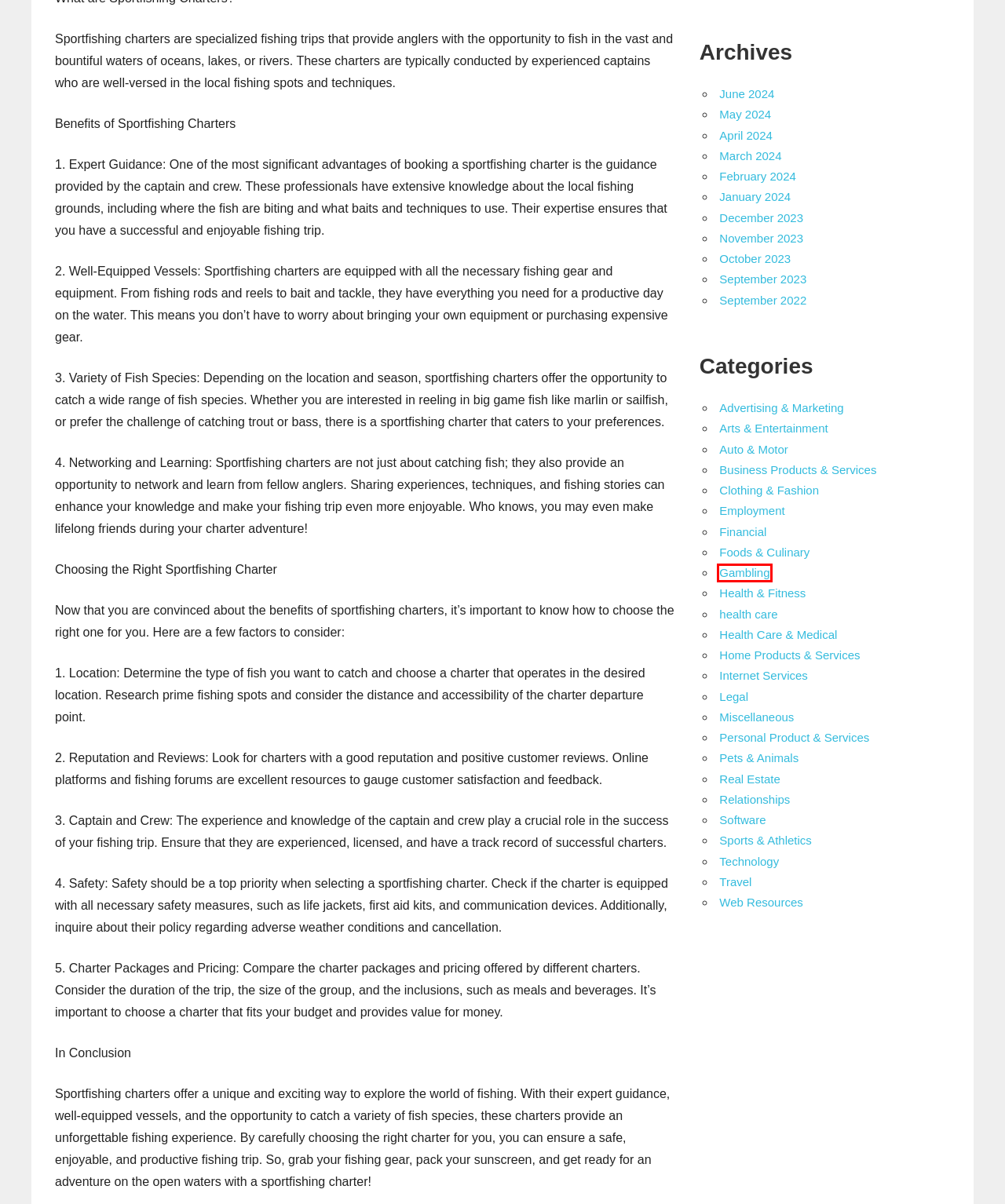Review the webpage screenshot provided, noting the red bounding box around a UI element. Choose the description that best matches the new webpage after clicking the element within the bounding box. The following are the options:
A. Gambling – Kik Free Bie
B. January 2024 – Kik Free Bie
C. Internet Services – Kik Free Bie
D. Health Care & Medical – Kik Free Bie
E. Relationships – Kik Free Bie
F. Personal Product & Services – Kik Free Bie
G. Health & Fitness – Kik Free Bie
H. health care – Kik Free Bie

A